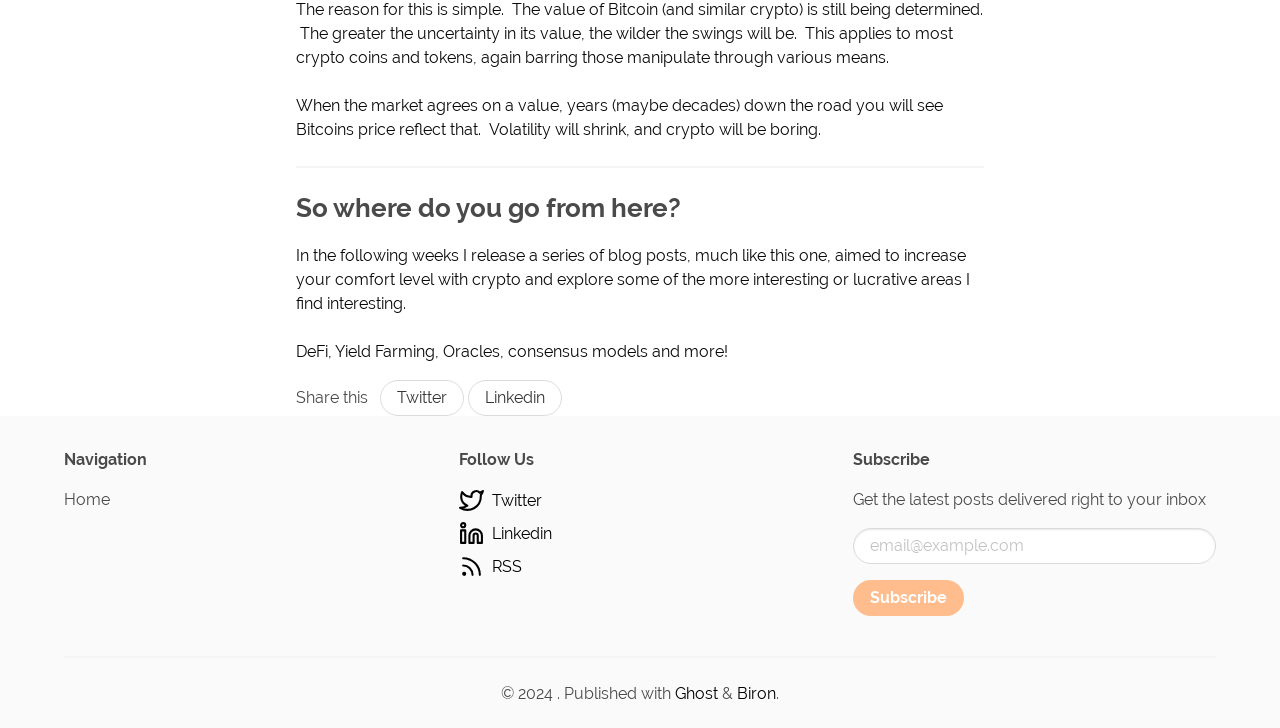Respond concisely with one word or phrase to the following query:
What year is the copyright for the website?

2024